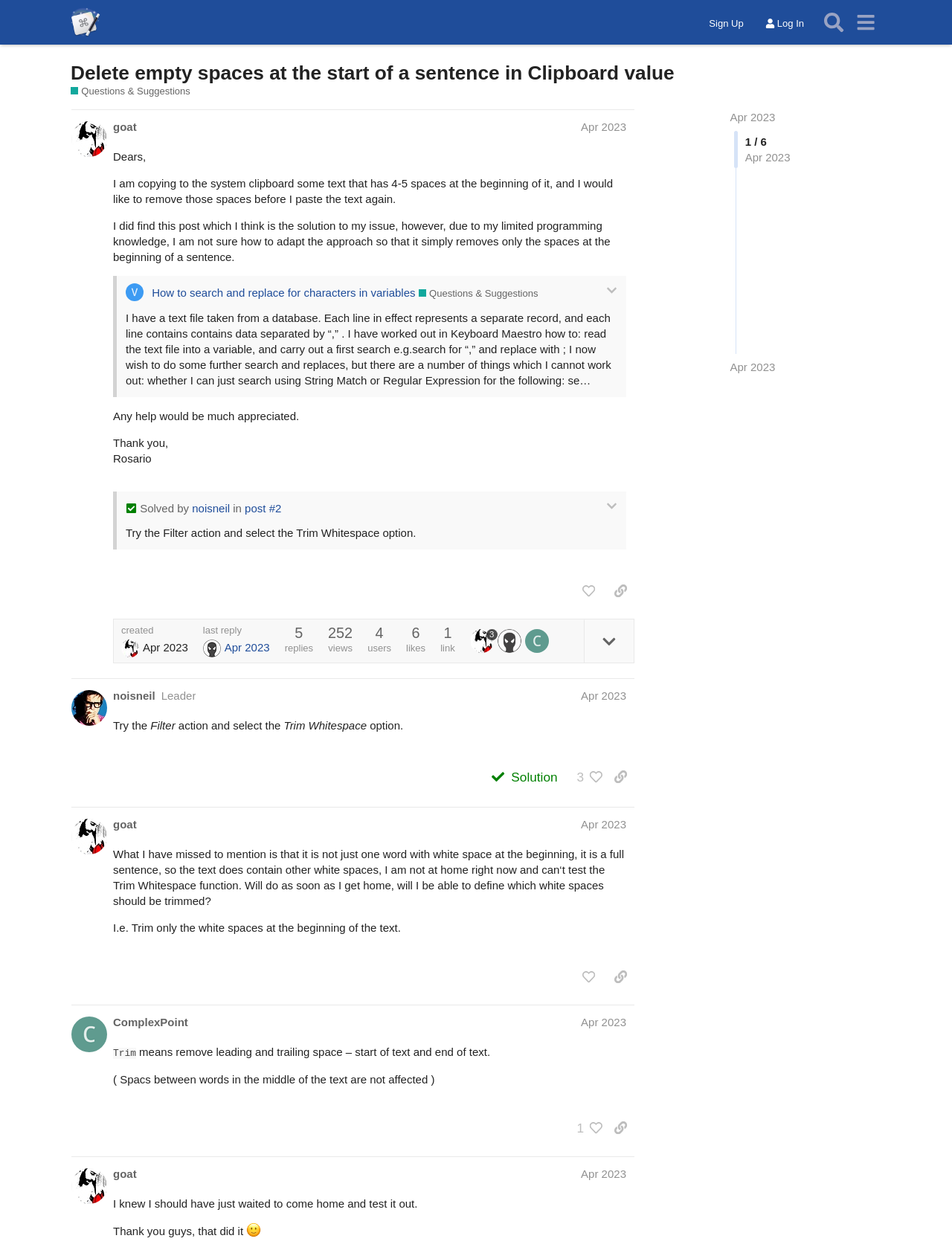What is the category of the current topic?
Could you answer the question in a detailed manner, providing as much information as possible?

The category of the current topic can be determined by looking at the link 'Questions & Suggestions' which is located below the heading 'Delete empty spaces at the start of a sentence in Clipboard value'.